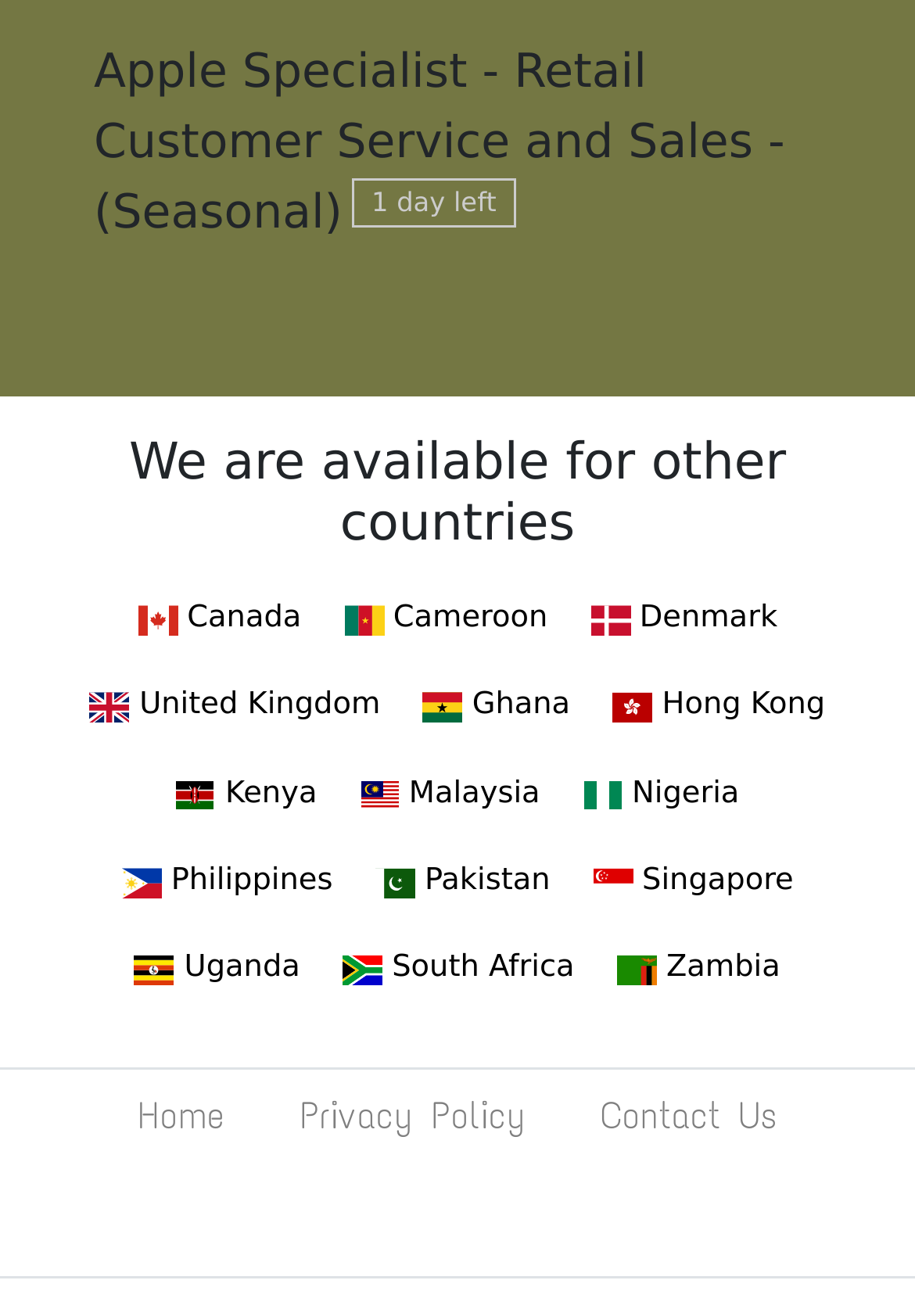What is the last country listed on the webpage?
Please give a detailed and elaborate answer to the question.

The countries are listed in a vertical order, and the last country listed is 'Zambia' with a link element at the bottom of the webpage.